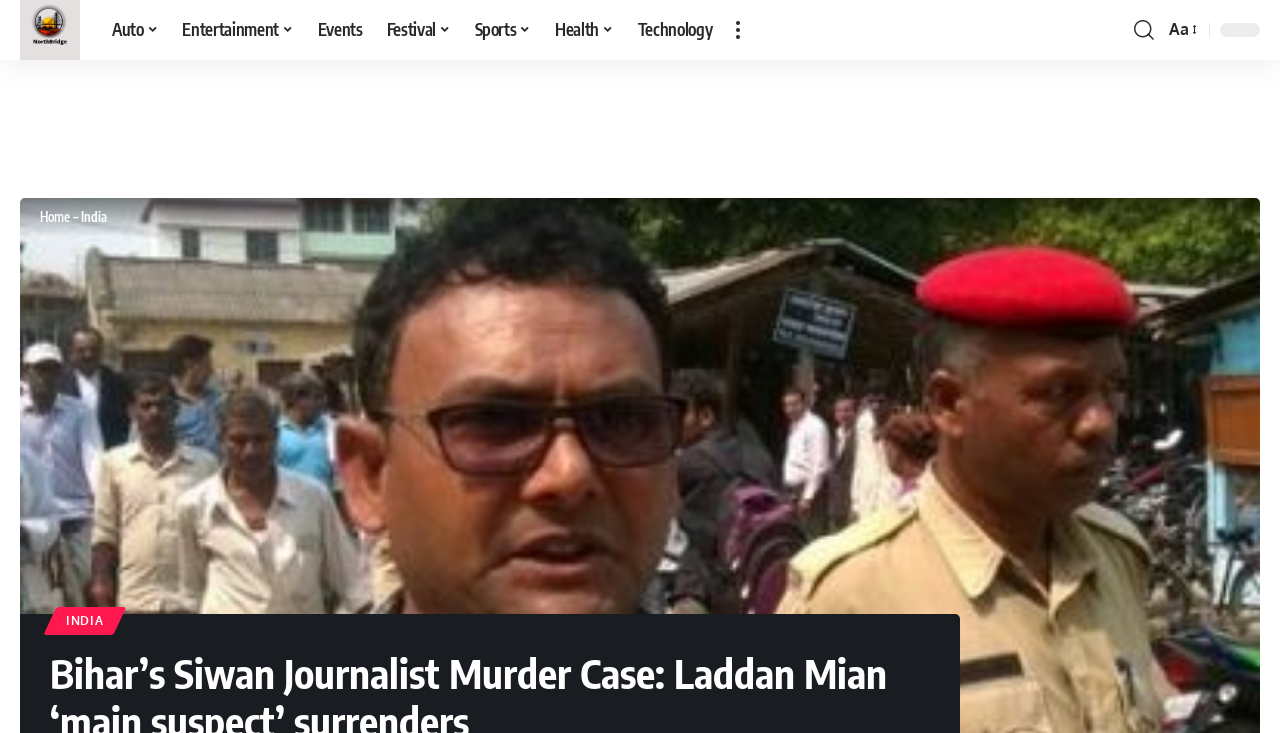Please locate and retrieve the main header text of the webpage.

Bihar’s Siwan Journalist Murder Case: Laddan Mian ‘main suspect’ surrenders